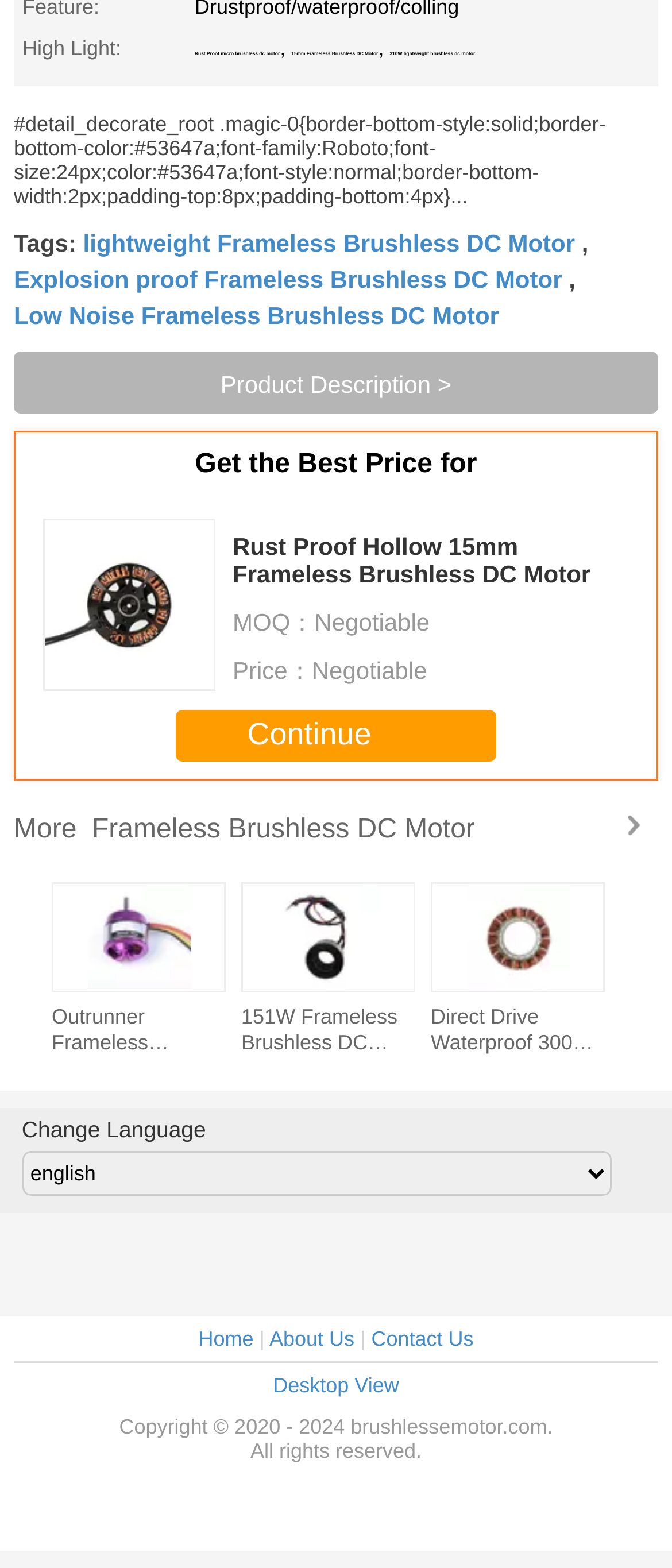Please provide a short answer using a single word or phrase for the question:
How many links are there in the 'Tags' section?

3